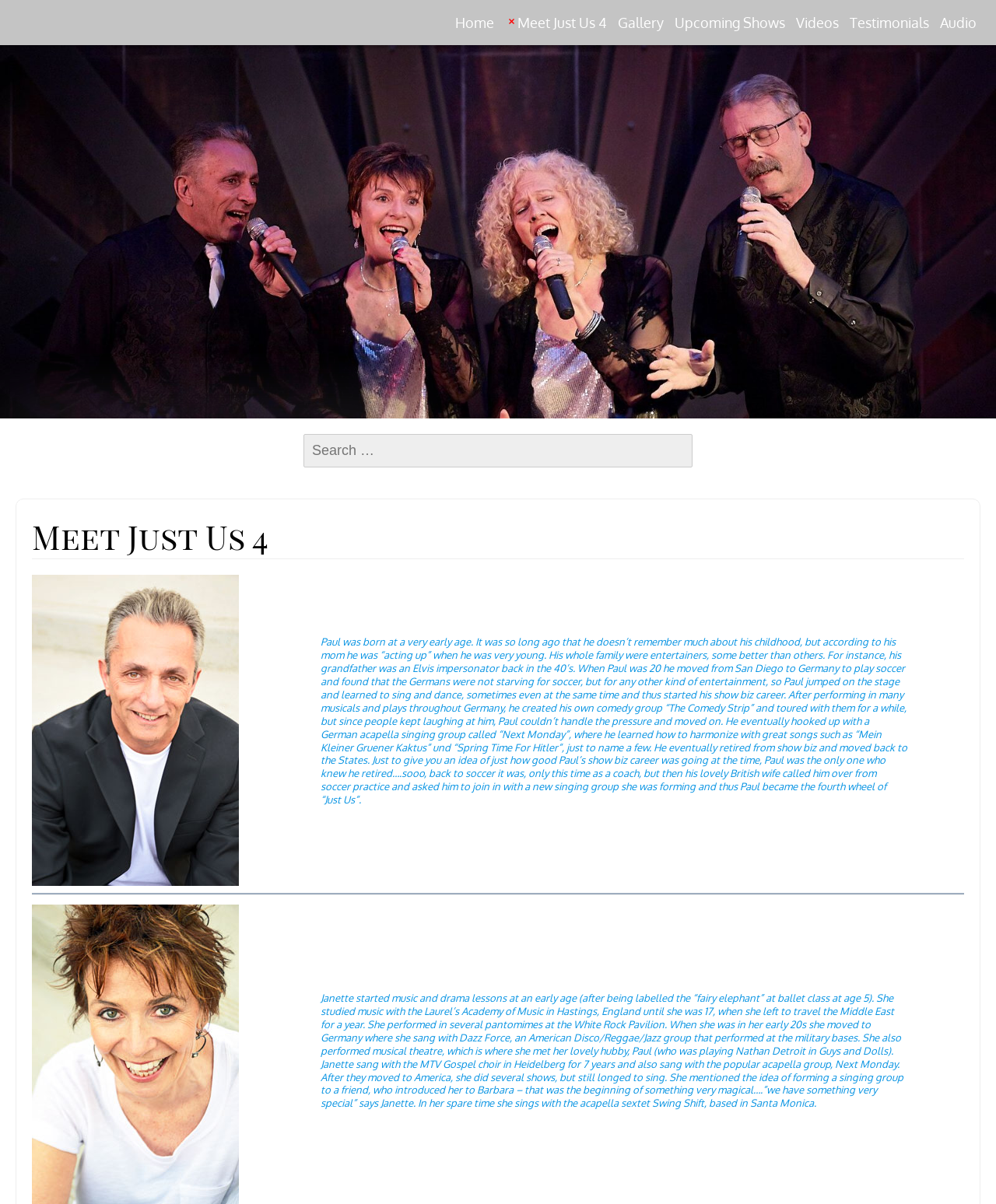Locate the bounding box coordinates of the element I should click to achieve the following instruction: "Search for something".

[0.305, 0.36, 0.695, 0.388]